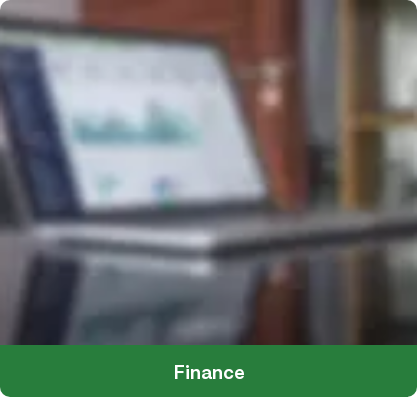Refer to the image and provide a thorough answer to this question:
What is the context of the information being presented?

The green bar label below the laptop explicitly states 'Finance', emphasizing the context of the information being presented, which is related to financial matters and decision-making processes.